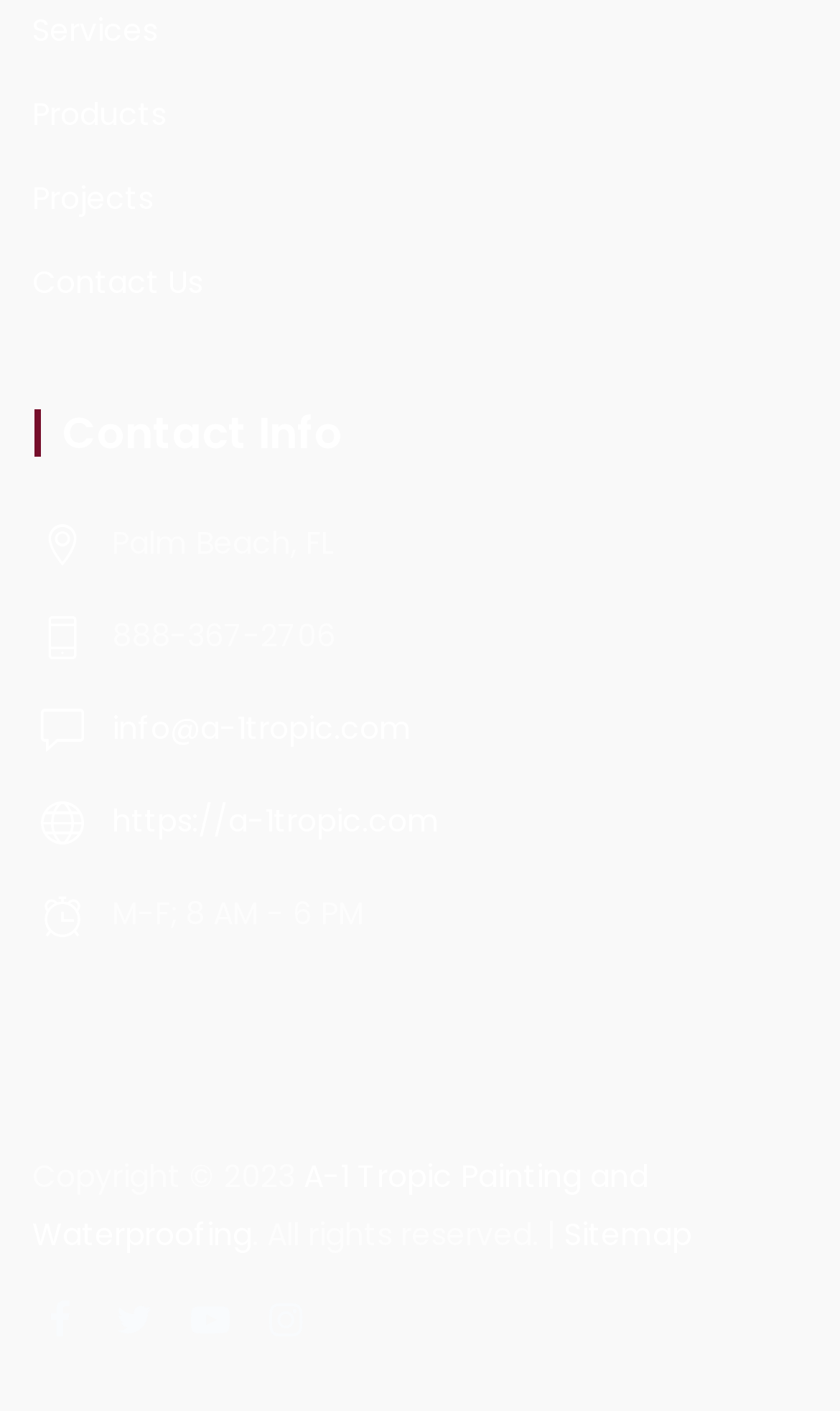Given the element description: "Home", predict the bounding box coordinates of this UI element. The coordinates must be four float numbers between 0 and 1, given as [left, top, right, bottom].

None